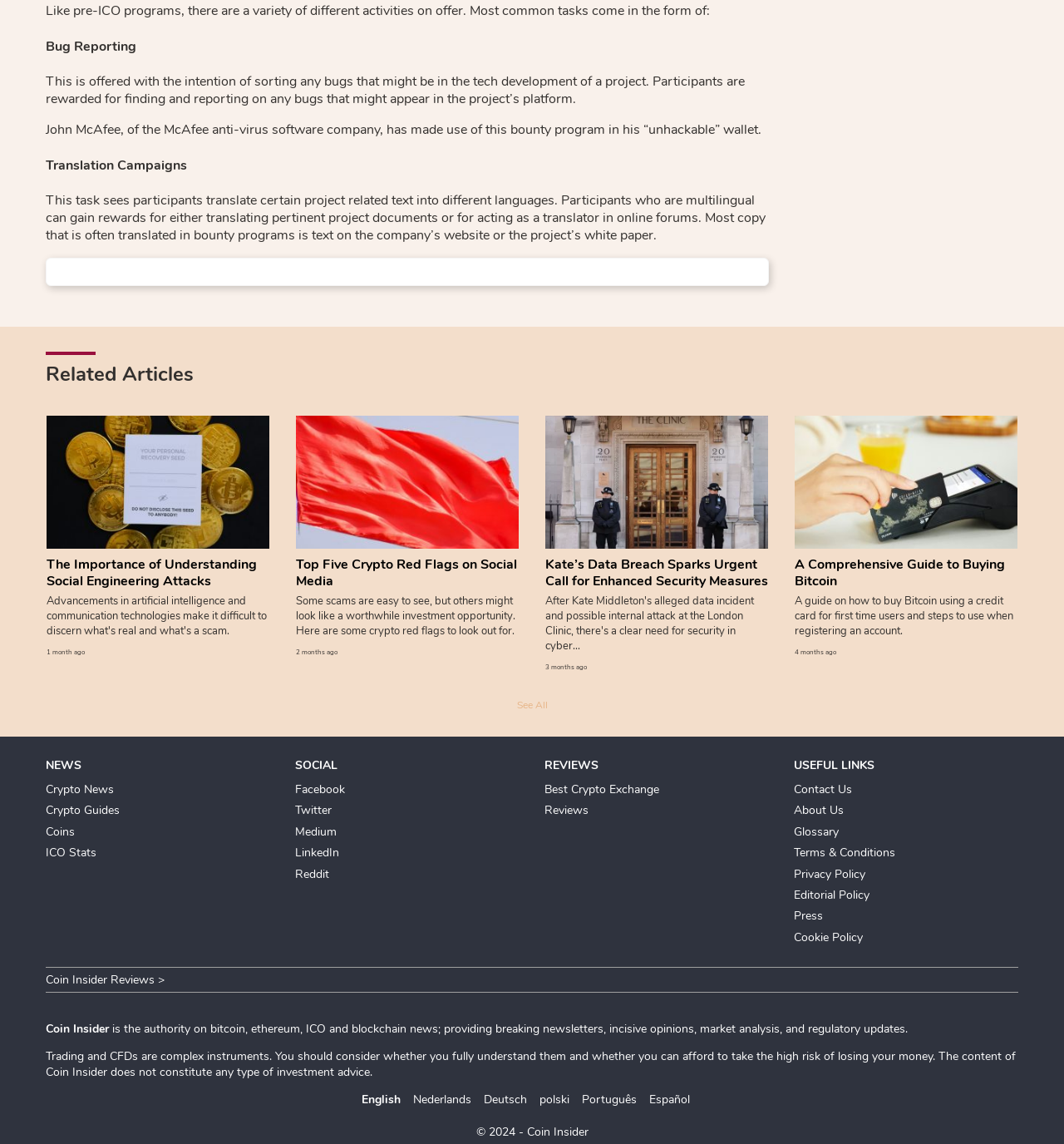Locate the bounding box coordinates of the element that should be clicked to fulfill the instruction: "Visit the 'Crypto News' page".

[0.043, 0.683, 0.107, 0.697]